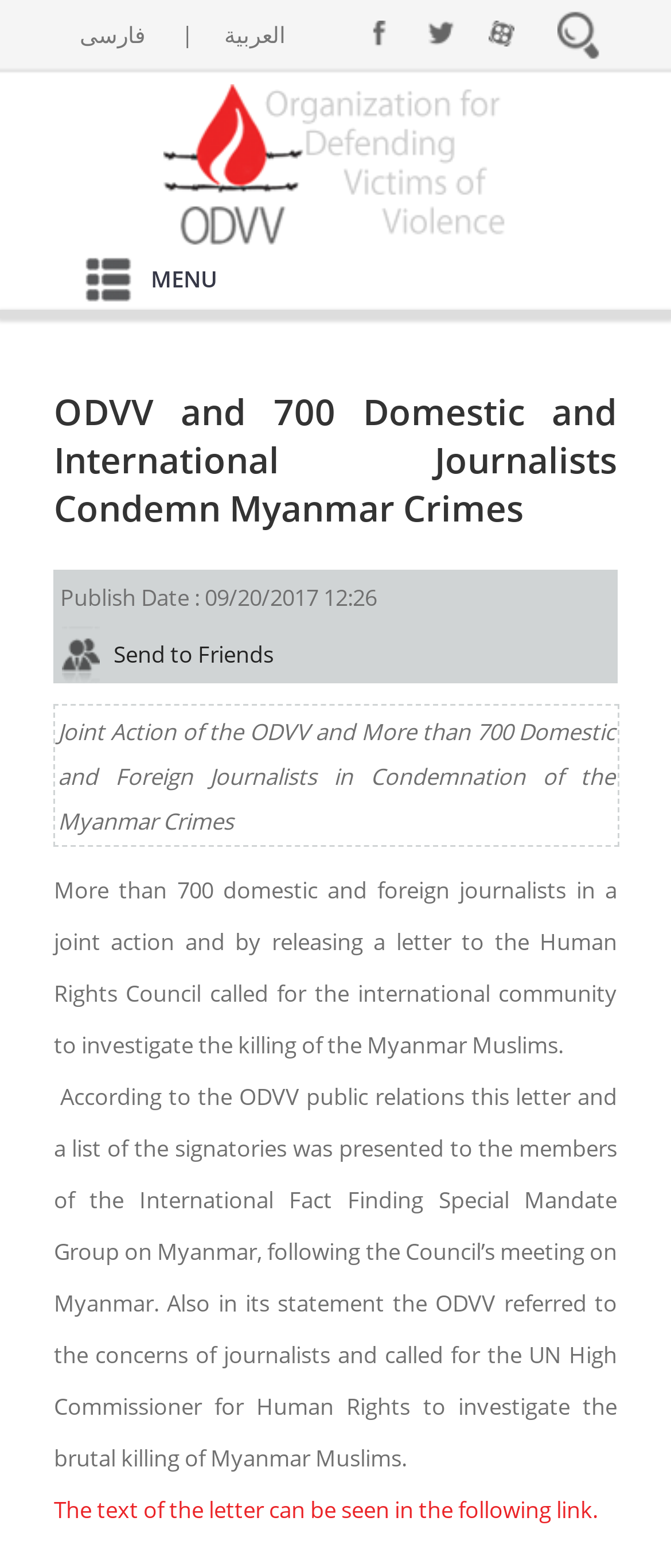Provide the bounding box coordinates for the area that should be clicked to complete the instruction: "View the letter to the Human Rights Council".

[0.08, 0.953, 0.89, 0.973]